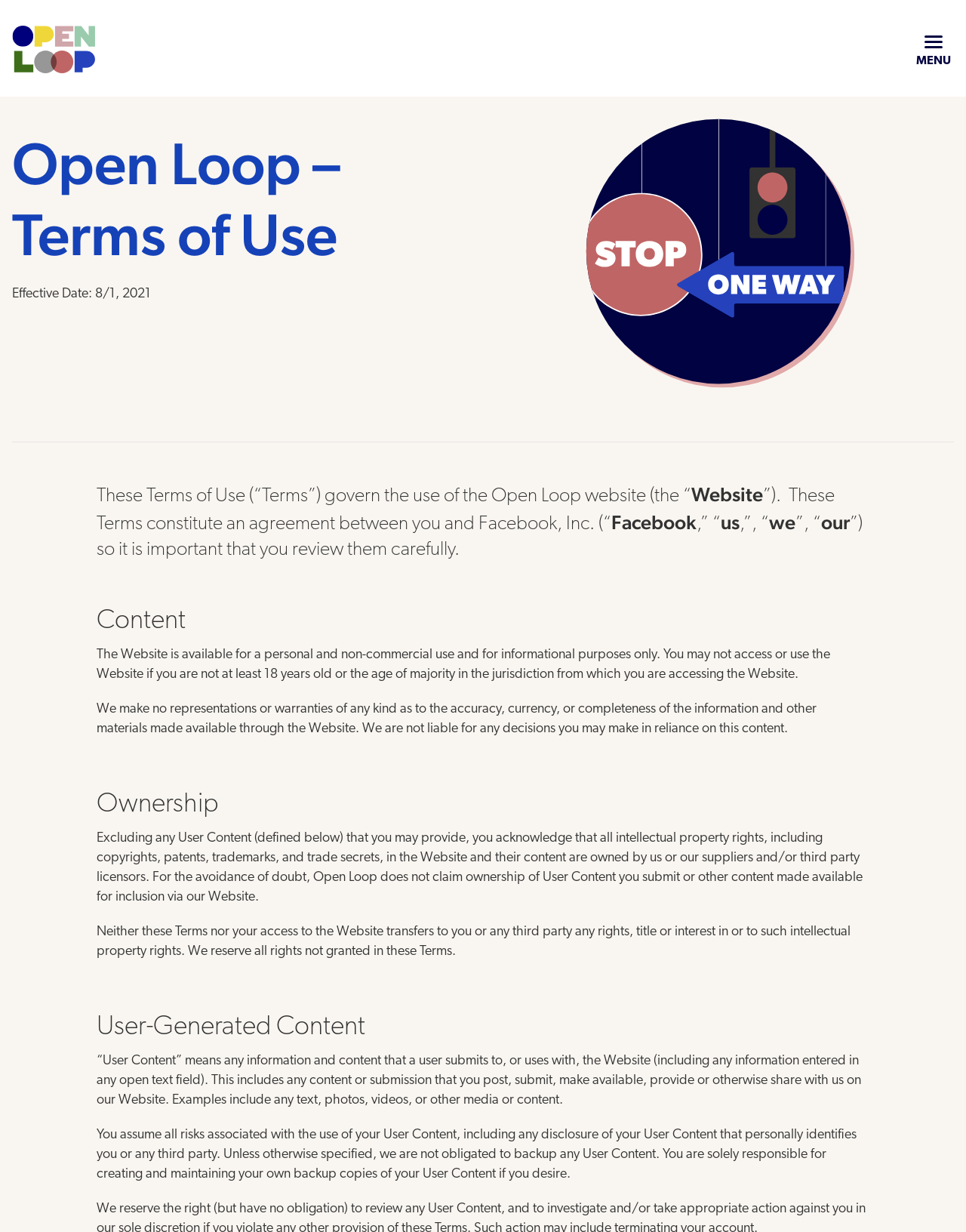Identify and provide the main heading of the webpage.

Open Loop – Terms of Use